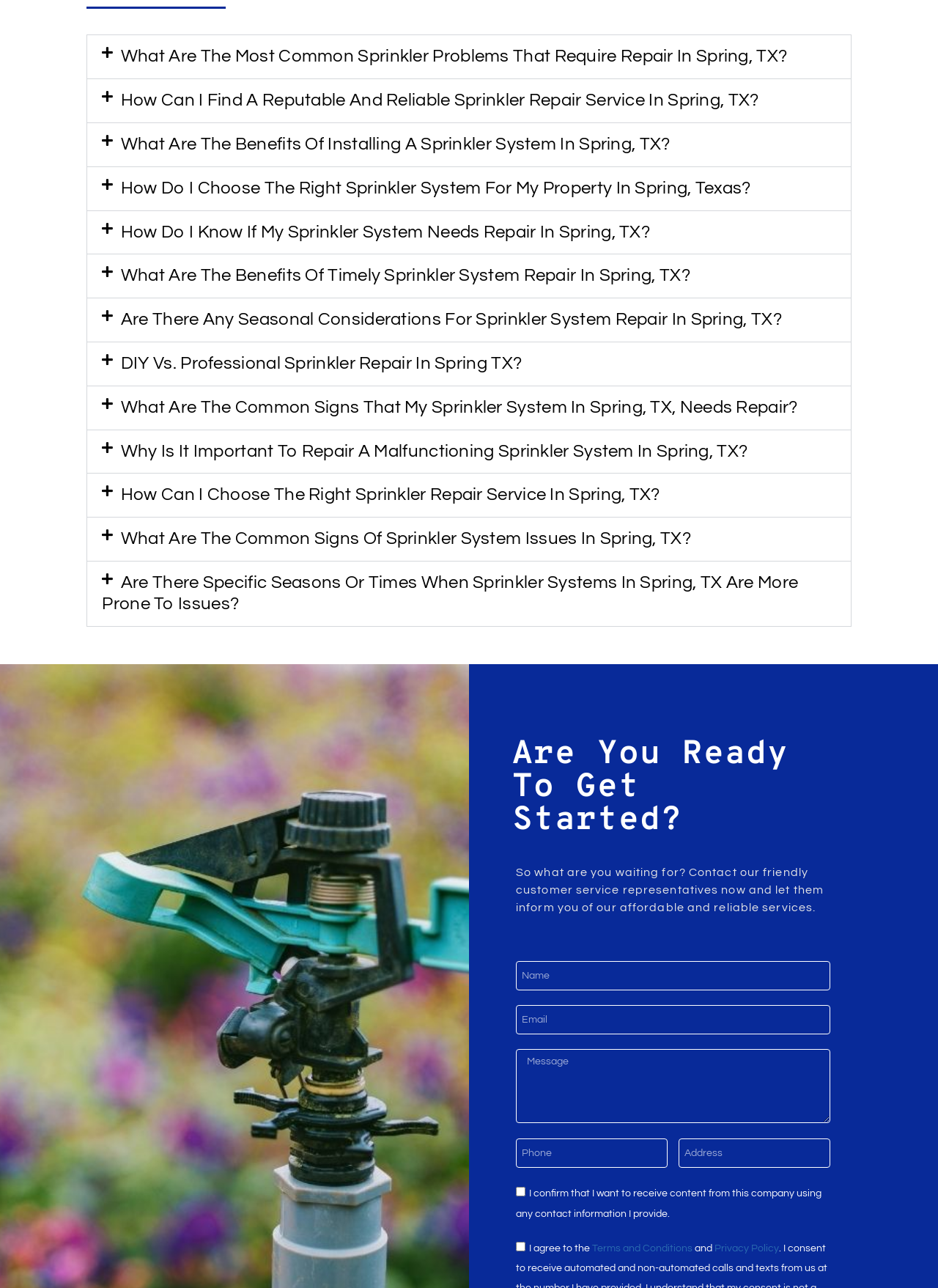Please identify the bounding box coordinates of the area that needs to be clicked to fulfill the following instruction: "Click the 'What Are The Most Common Sprinkler Problems That Require Repair In Spring, TX?' button."

[0.093, 0.028, 0.907, 0.061]